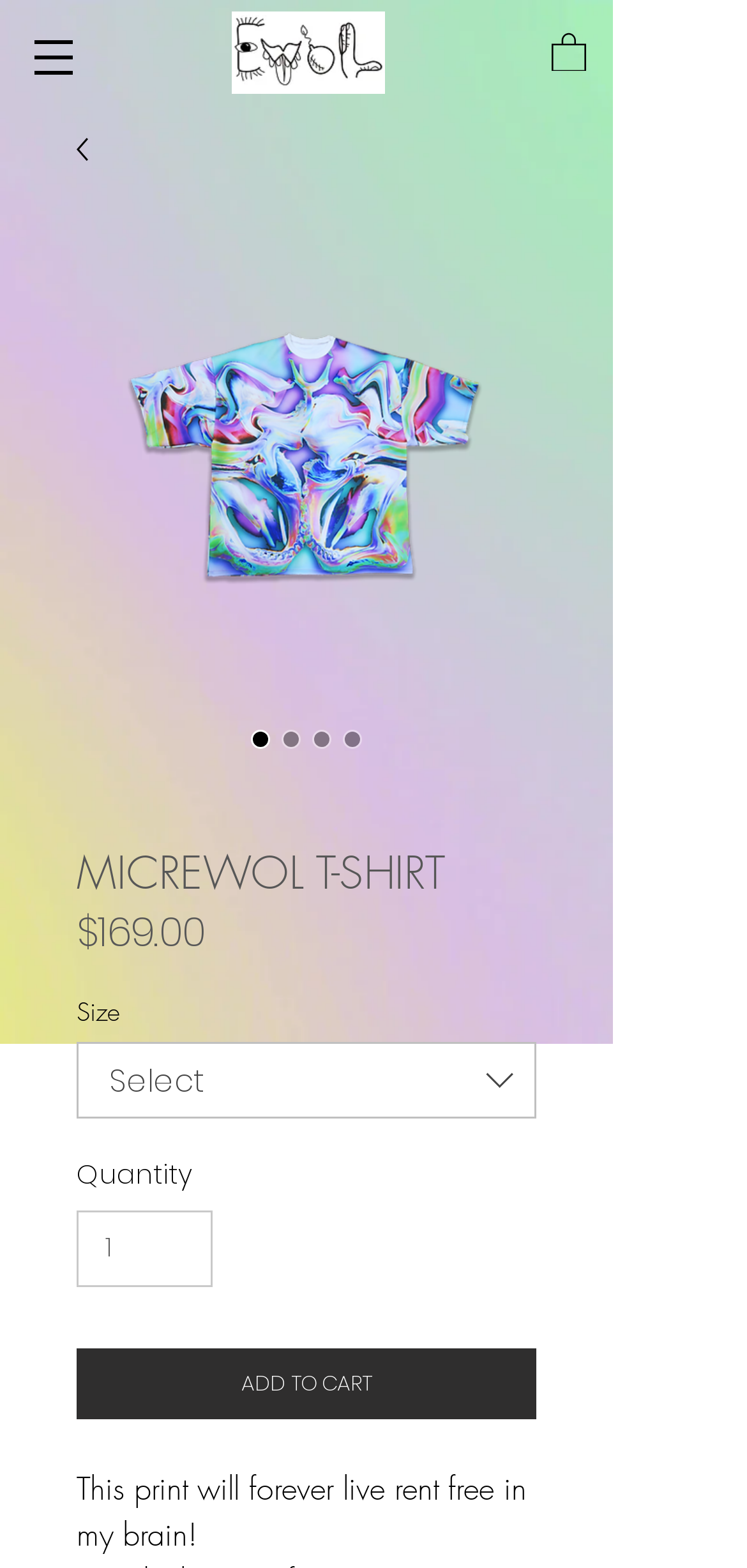Using the provided element description: "input value="1" aria-label="Quantity" value="1"", identify the bounding box coordinates. The coordinates should be four floats between 0 and 1 in the order [left, top, right, bottom].

[0.103, 0.772, 0.284, 0.821]